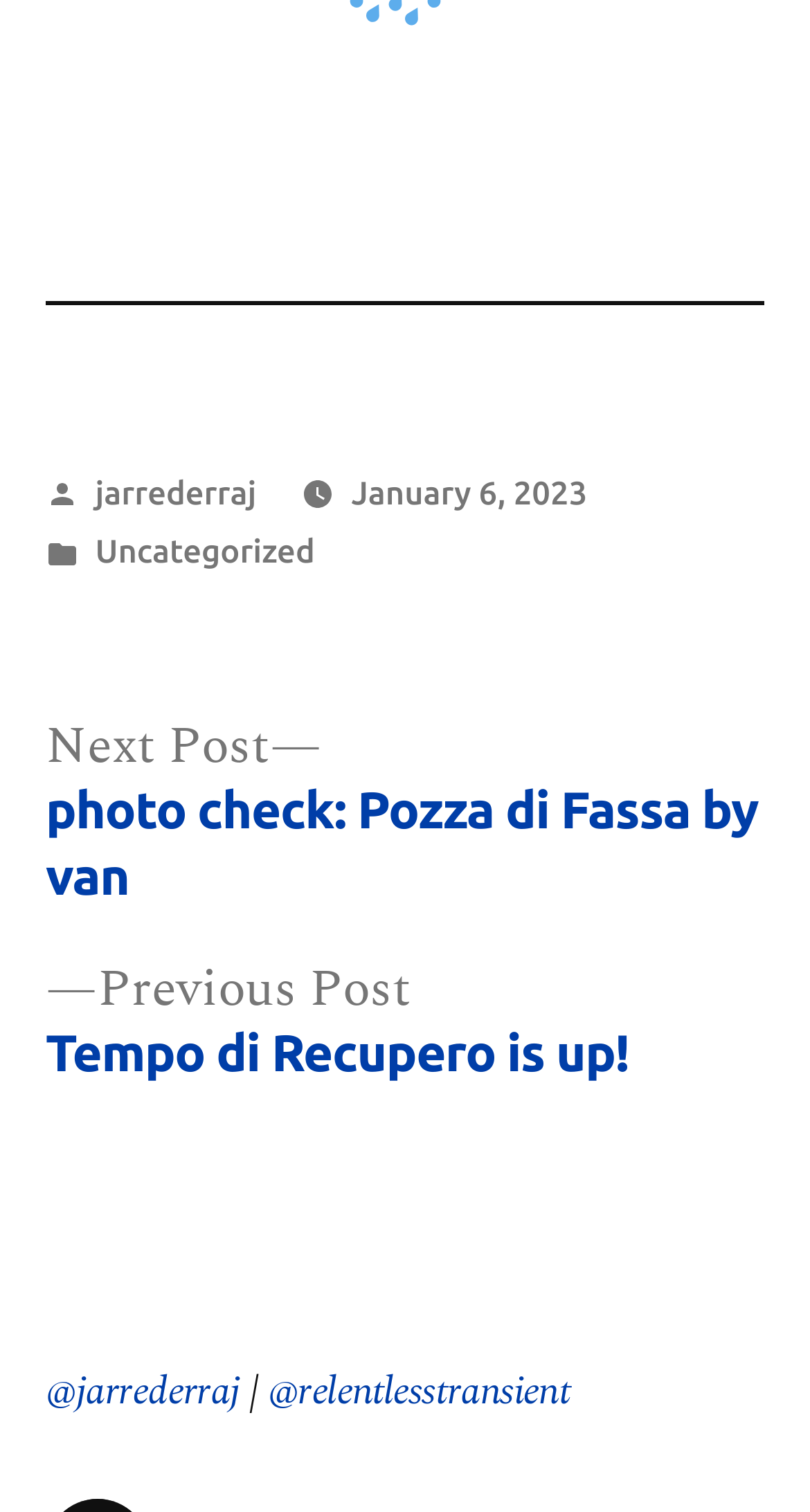Who posted the article?
By examining the image, provide a one-word or phrase answer.

jarrederraj